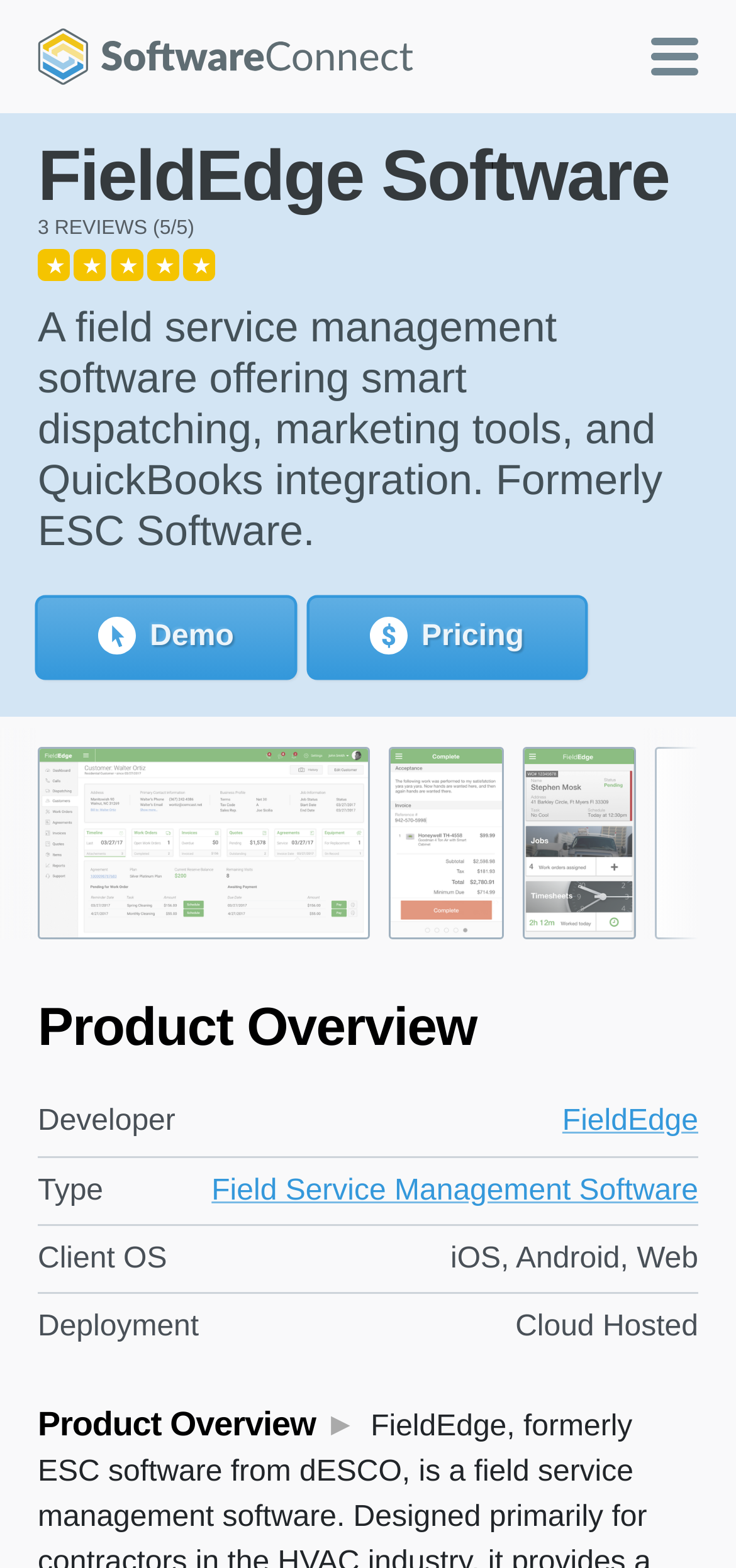Please specify the bounding box coordinates for the clickable region that will help you carry out the instruction: "Click the 'Demo' button".

[0.051, 0.382, 0.4, 0.432]